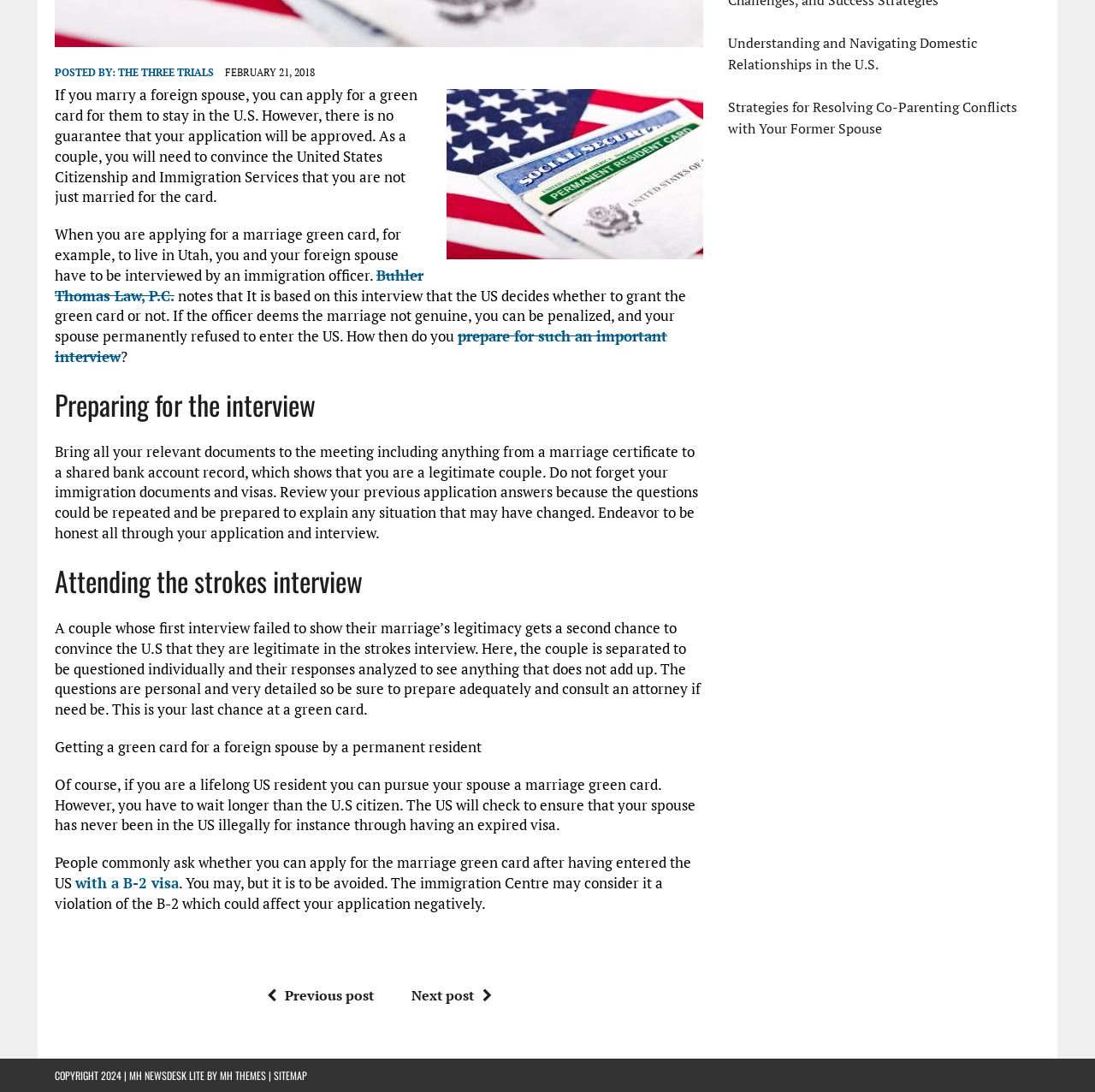Identify the bounding box coordinates for the UI element that matches this description: "with a B-2 visa".

[0.069, 0.799, 0.163, 0.817]